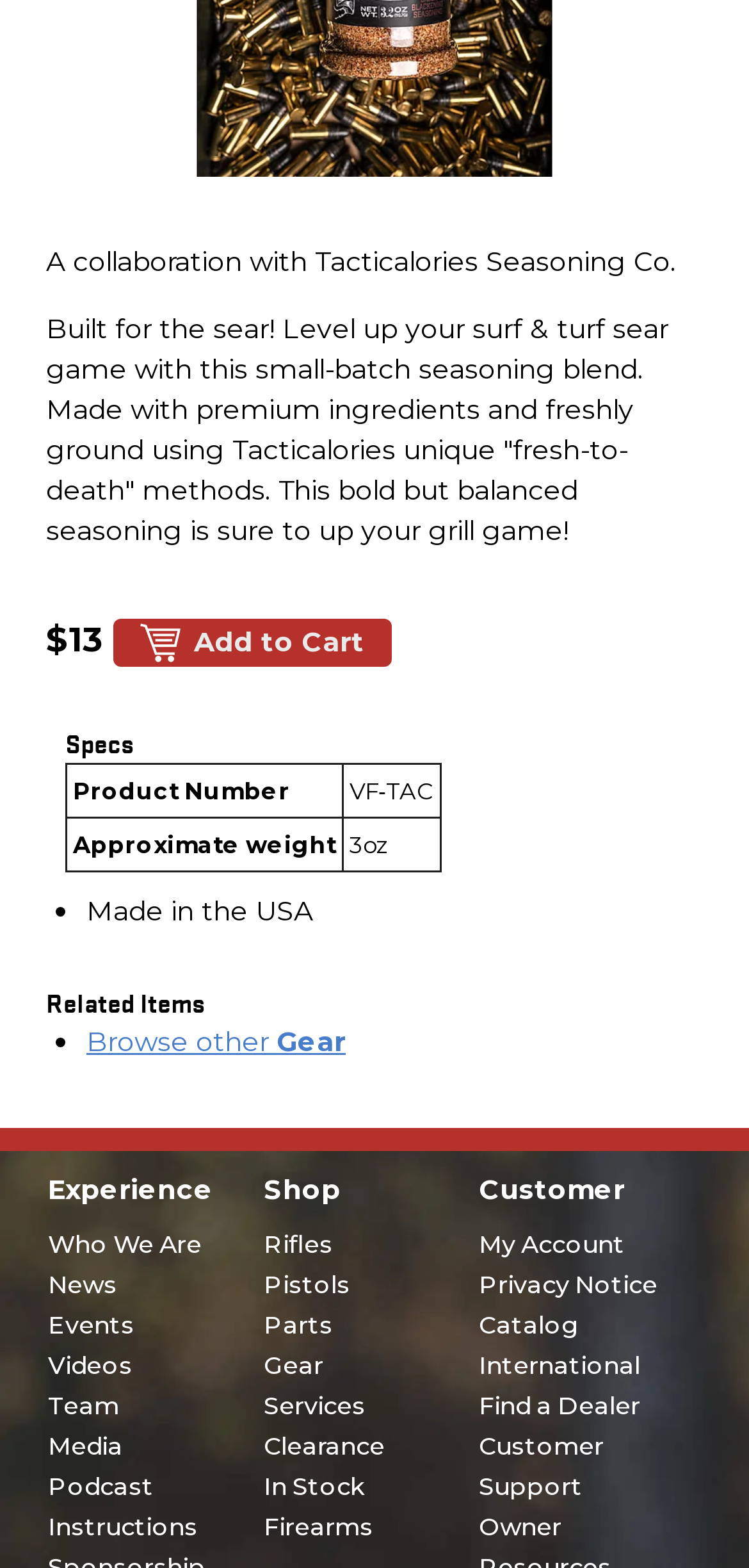Determine the bounding box for the UI element described here: "Find a Dealer".

[0.639, 0.624, 0.855, 0.642]